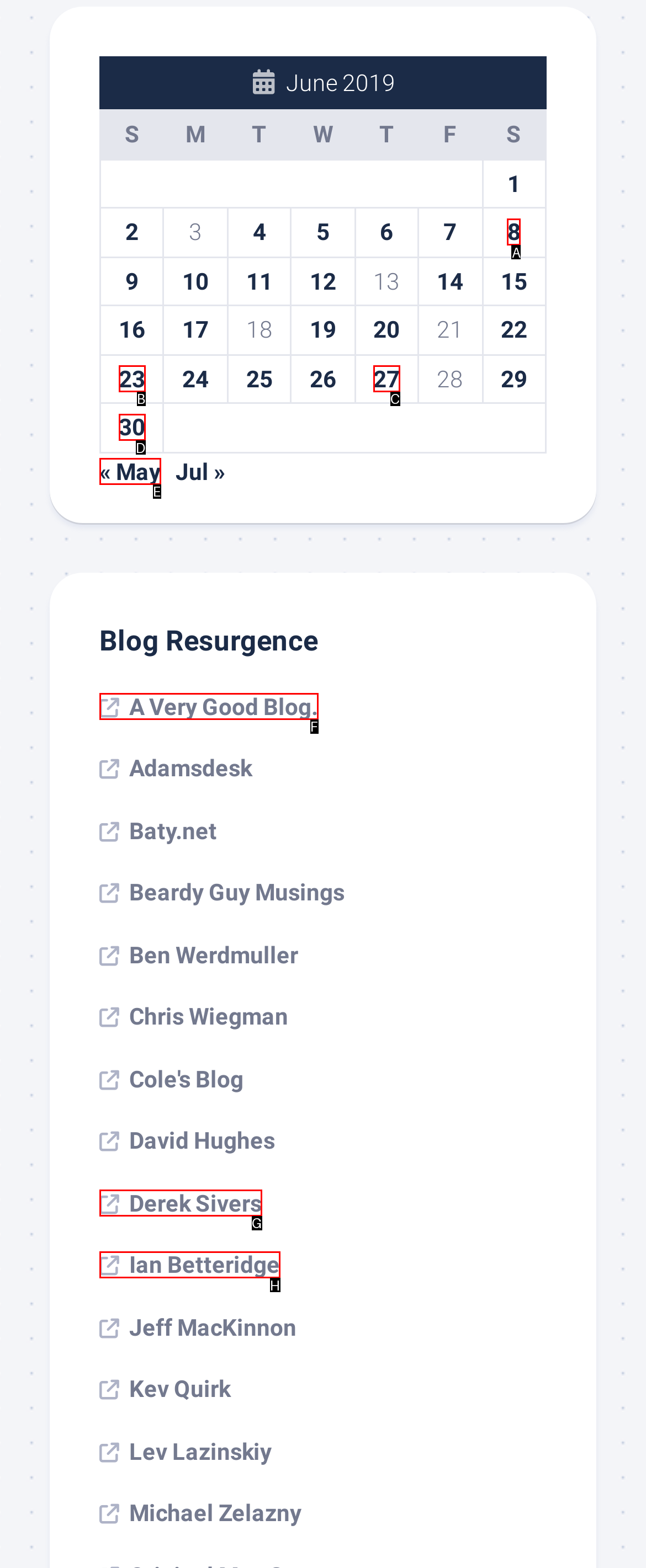Which lettered option should I select to achieve the task: View posts published on June 30, 2019 according to the highlighted elements in the screenshot?

D